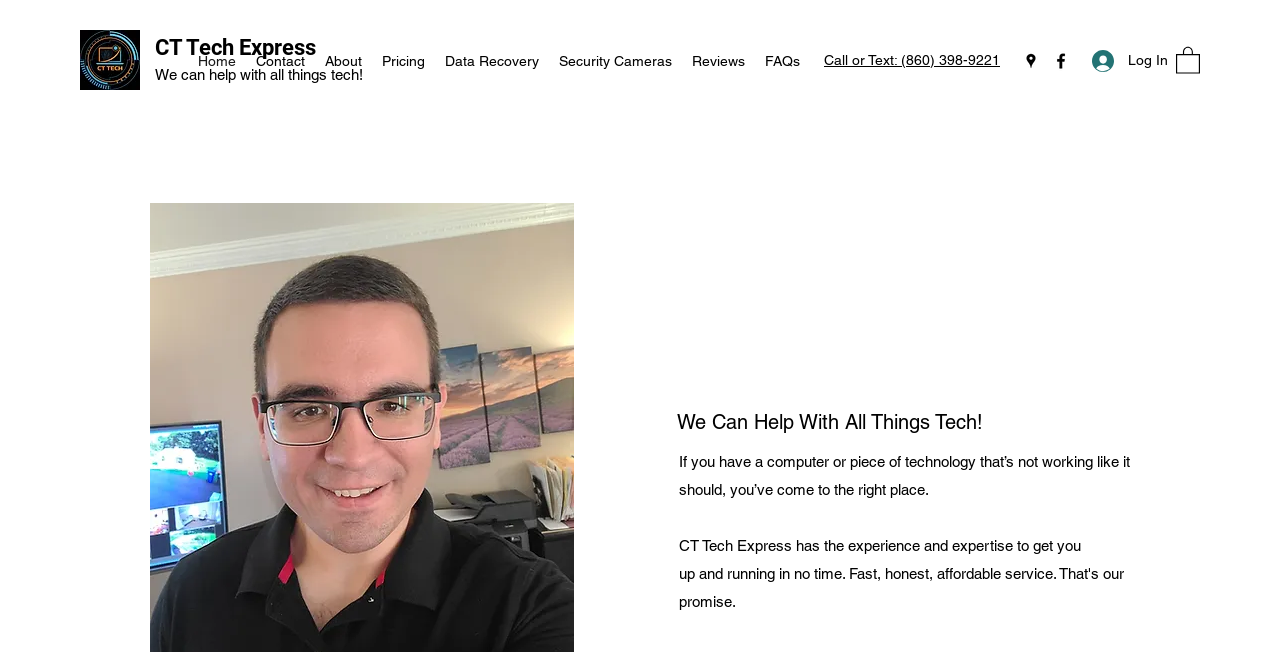Identify and provide the bounding box for the element described by: "CT Tech Express".

[0.121, 0.054, 0.247, 0.092]